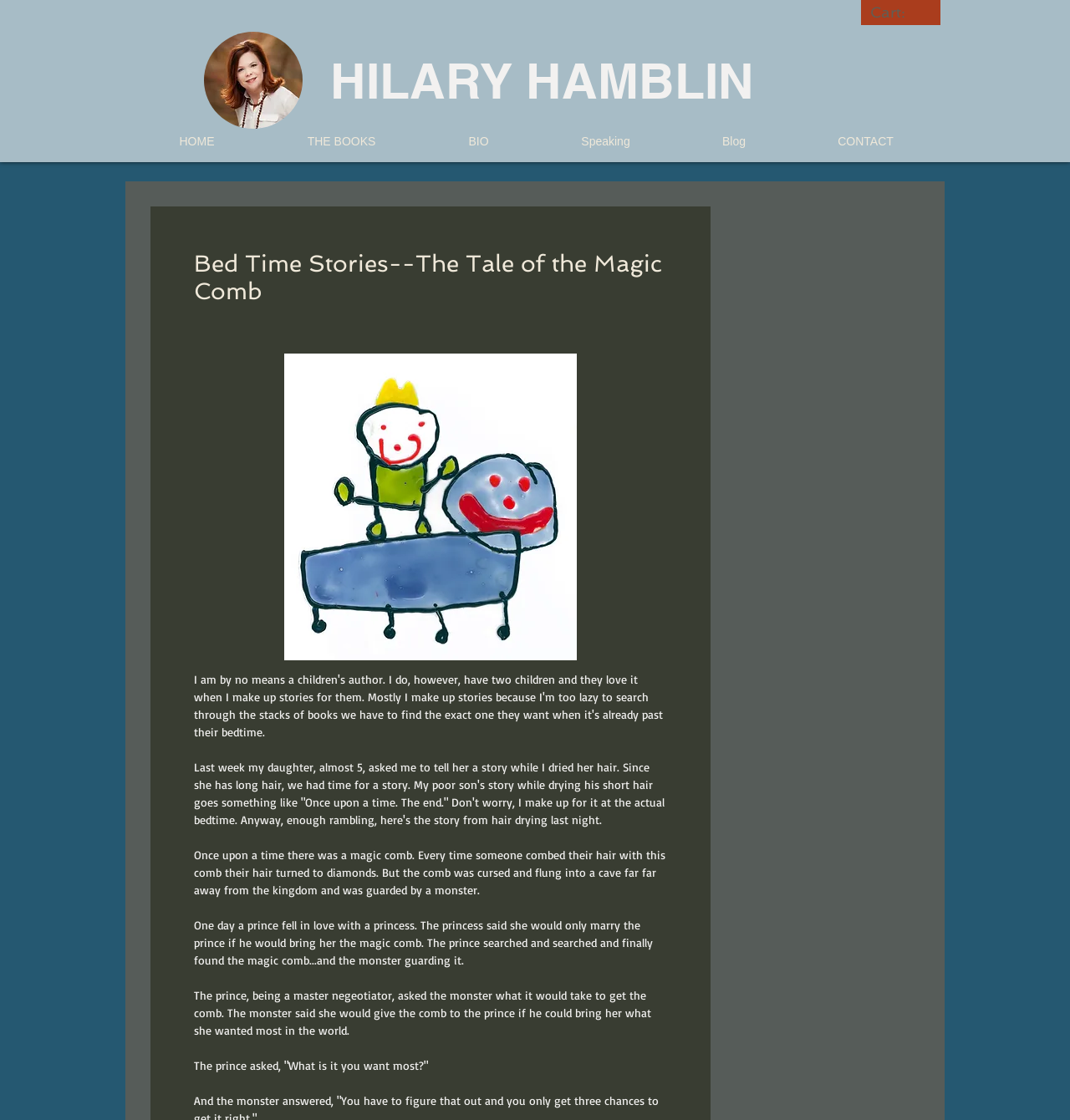What is the name of the story being told?
Based on the image, give a concise answer in the form of a single word or short phrase.

The Tale of the Magic Comb